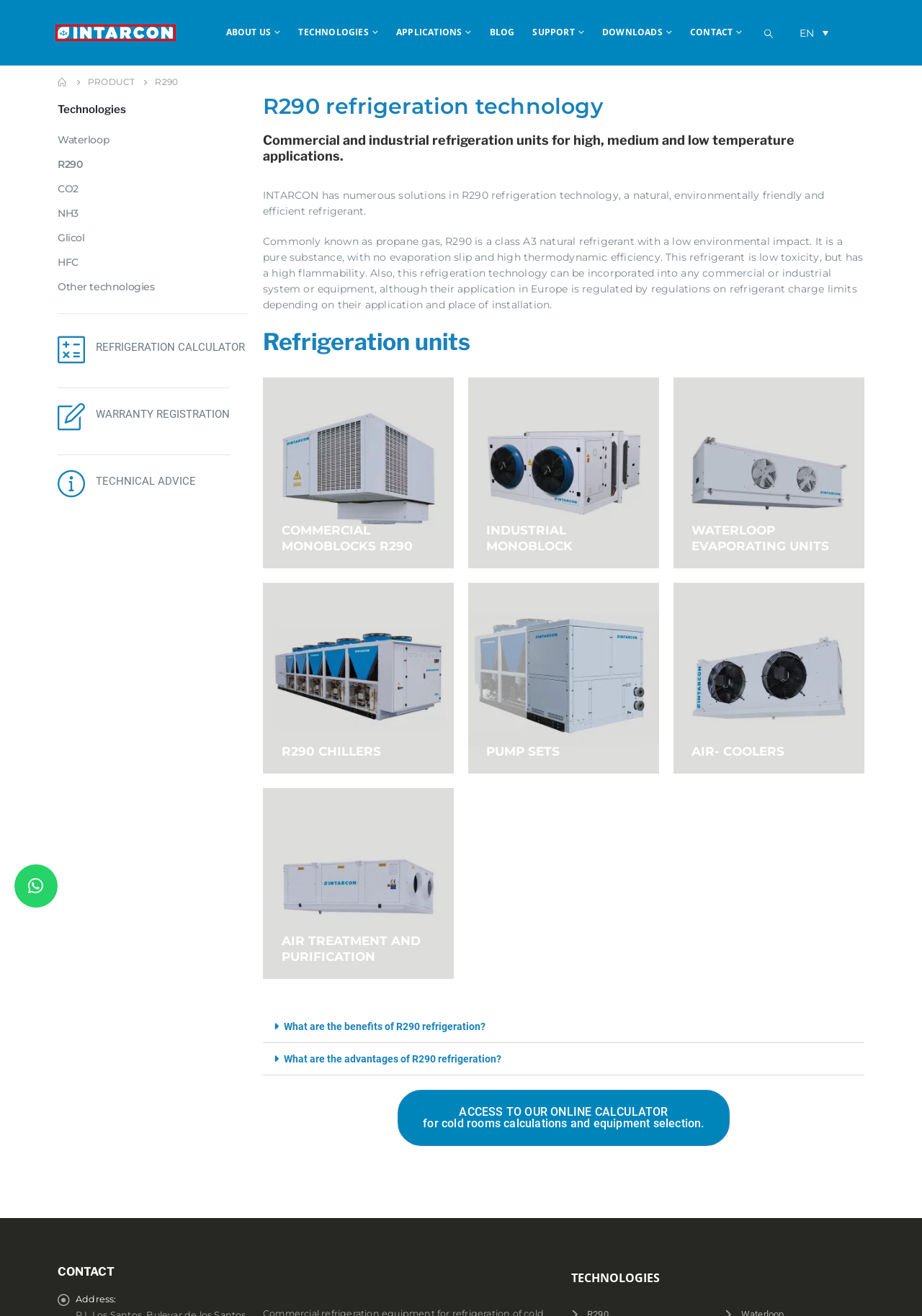Examine the screenshot of the webpage, which includes a red bounding box around an element. Choose the best matching webpage description for the page that will be displayed after clicking the element inside the red bounding box. Here are the candidates:
A. Pump sets - INTARCON
B. Online refrigeration calculator - INTARCON
C. Commercial monoblocks R290 - INTARCON
D. SUPPORT - INTARCON
E. Refrigeration applications- INTARCON
F. R290 Chillers - INTARCON
G. Cooling units - INTARCON
H. INTARCON - Packaged refrigeration units

H